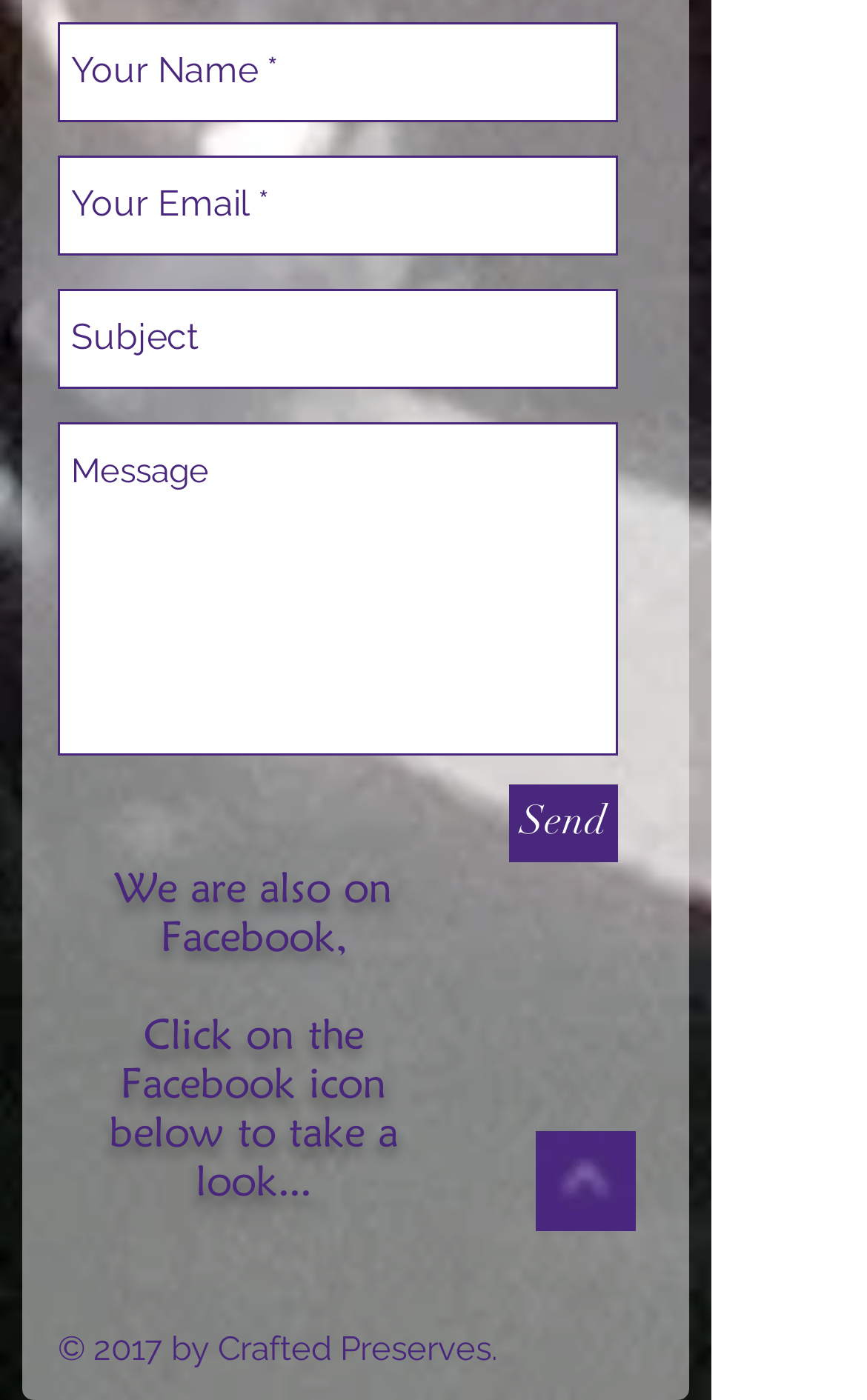Provide a one-word or short-phrase answer to the question:
What is the position of the image on the webpage?

Above the Facebook icon